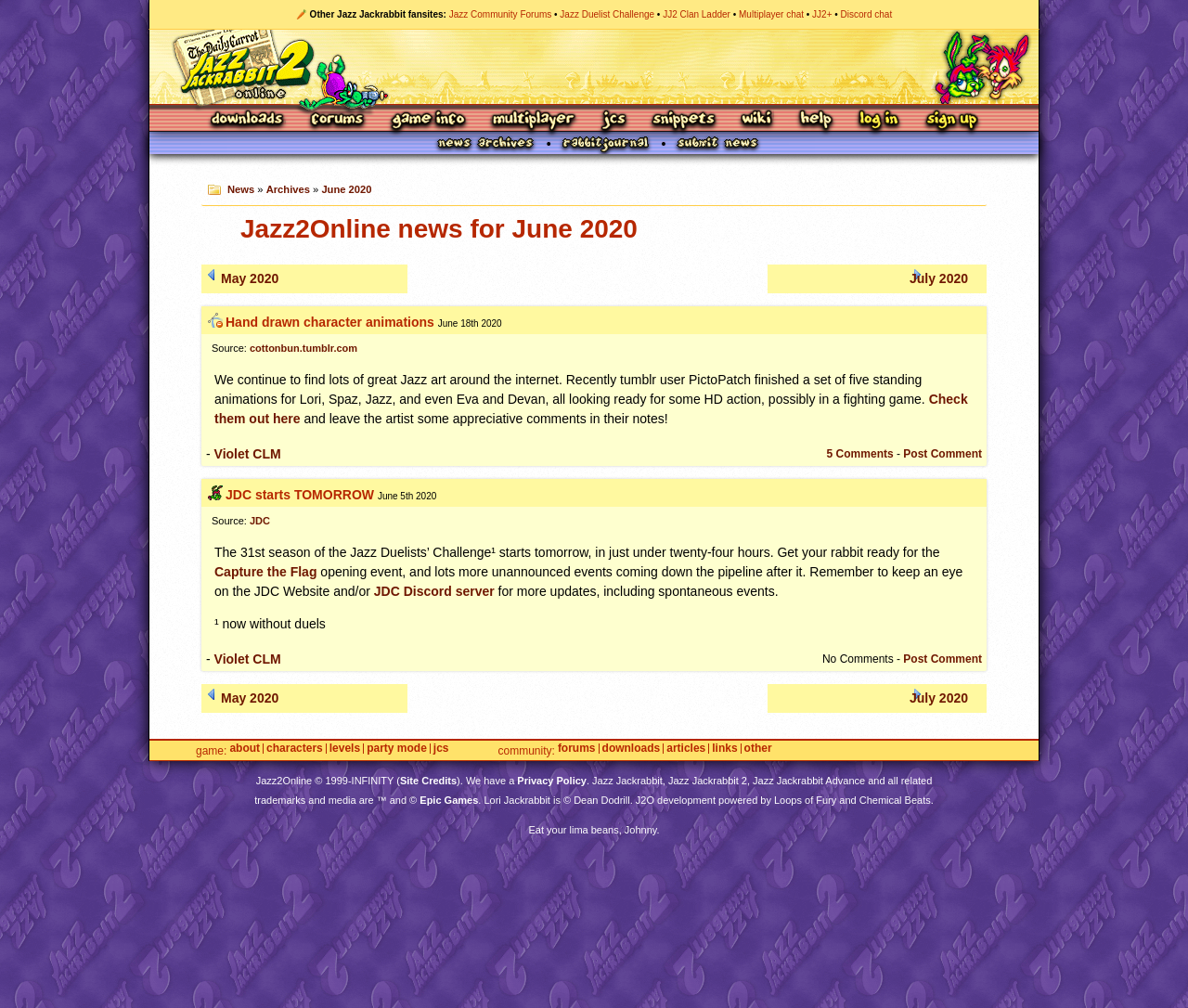Determine the bounding box coordinates for the area that should be clicked to carry out the following instruction: "View Downloads".

[0.177, 0.109, 0.241, 0.13]